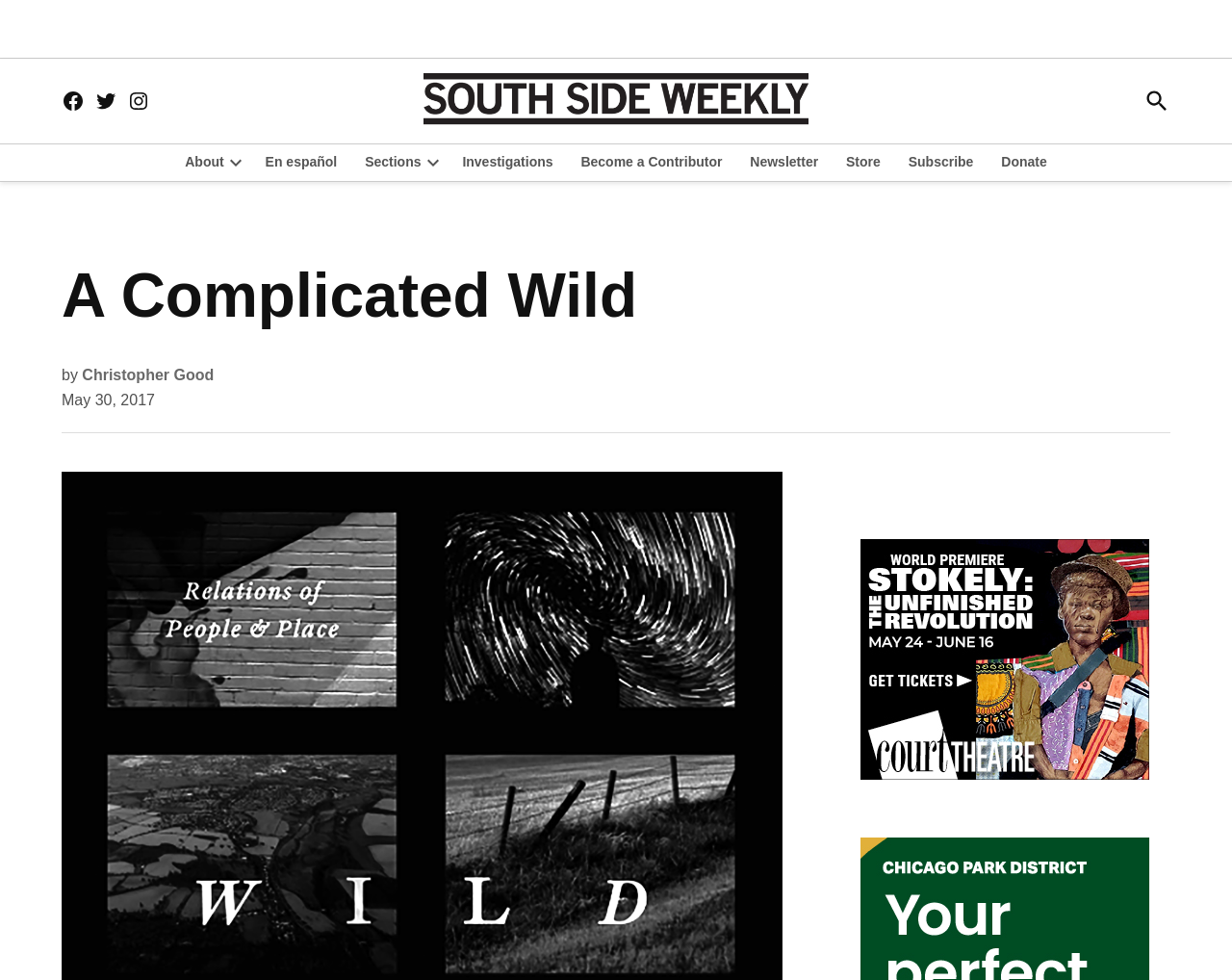Identify the text that serves as the heading for the webpage and generate it.

A Complicated Wild